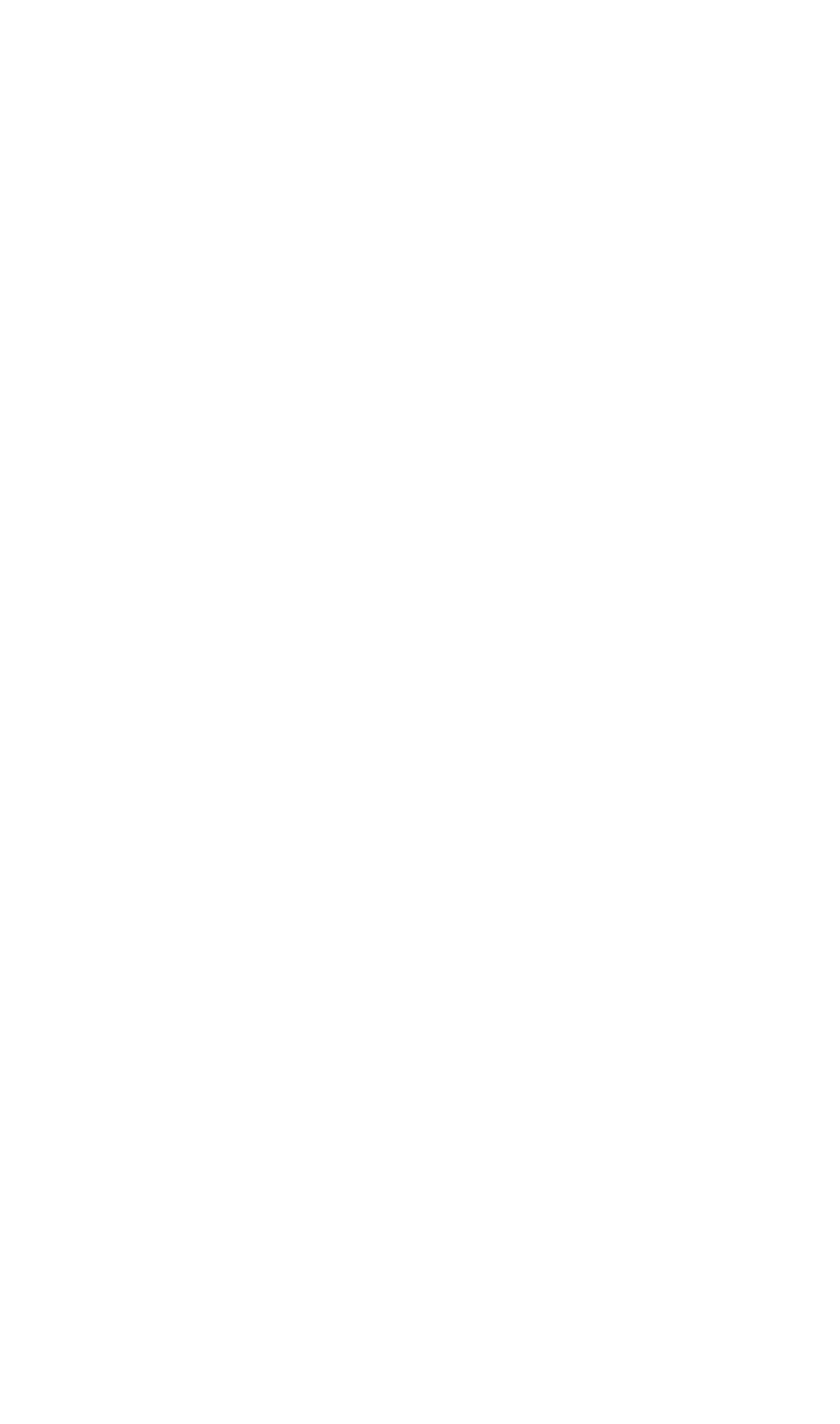Determine the bounding box coordinates of the region to click in order to accomplish the following instruction: "Read copyleft". Provide the coordinates as four float numbers between 0 and 1, specifically [left, top, right, bottom].

[0.514, 0.826, 0.881, 0.899]